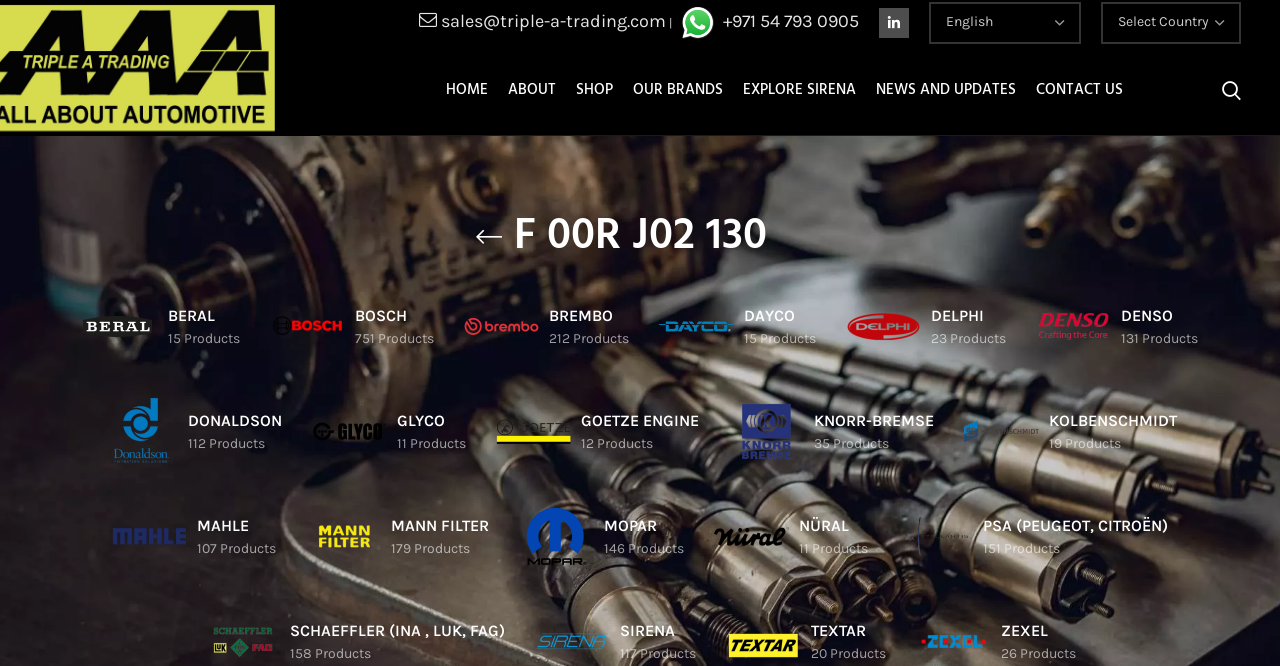Using details from the image, please answer the following question comprehensively:
How many brands are listed on the webpage?

I found the number of brands by counting the links with brand names, such as BERAL, BOSCH, BREMBO, and so on, and found that there are 15 brands listed on the webpage.